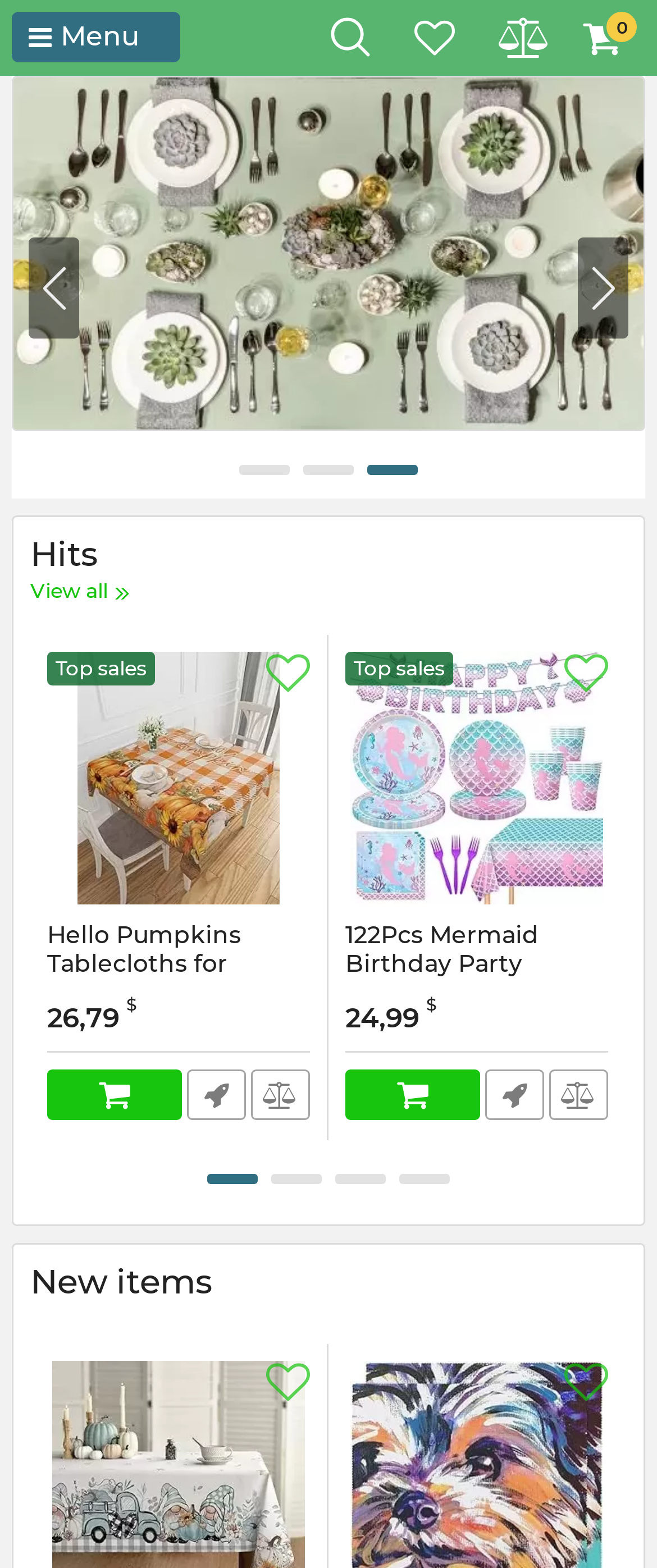Please identify the bounding box coordinates of the element I need to click to follow this instruction: "Go to slide 2".

[0.462, 0.297, 0.538, 0.303]